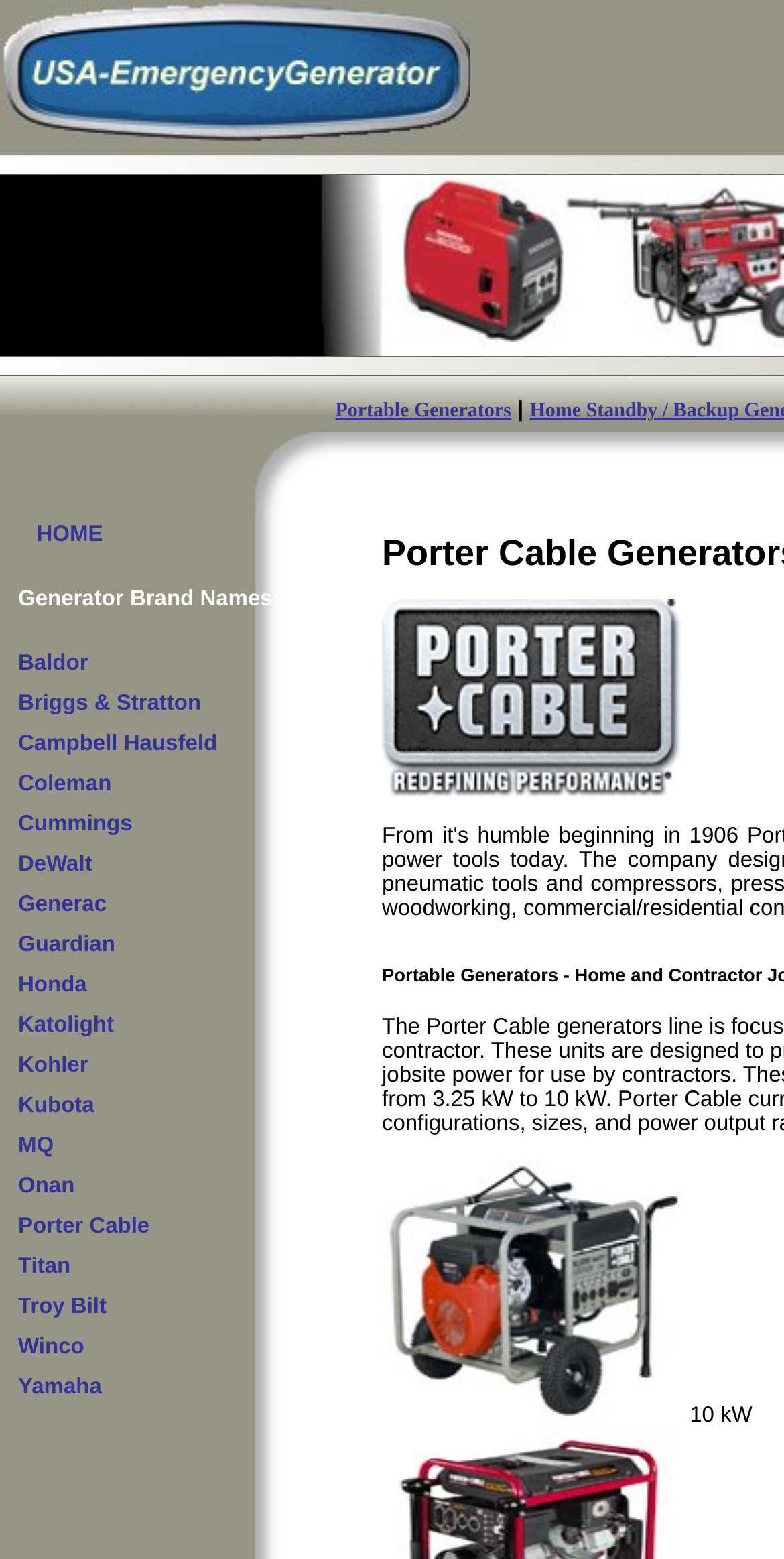Determine the bounding box coordinates of the clickable element to achieve the following action: 'View Portable Generators'. Provide the coordinates as four float values between 0 and 1, formatted as [left, top, right, bottom].

[0.428, 0.257, 0.652, 0.271]